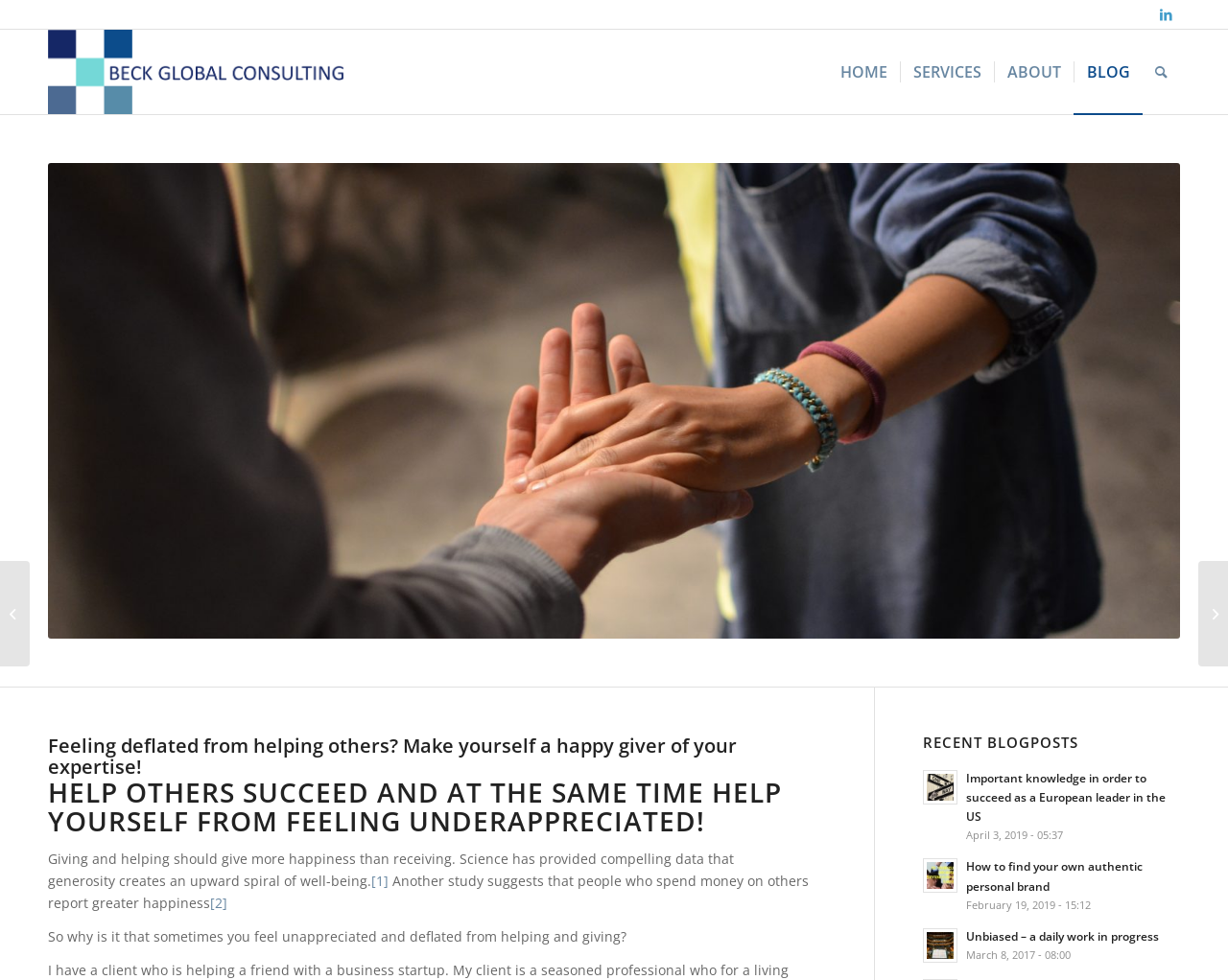Identify the bounding box coordinates necessary to click and complete the given instruction: "View Terms of Use".

None